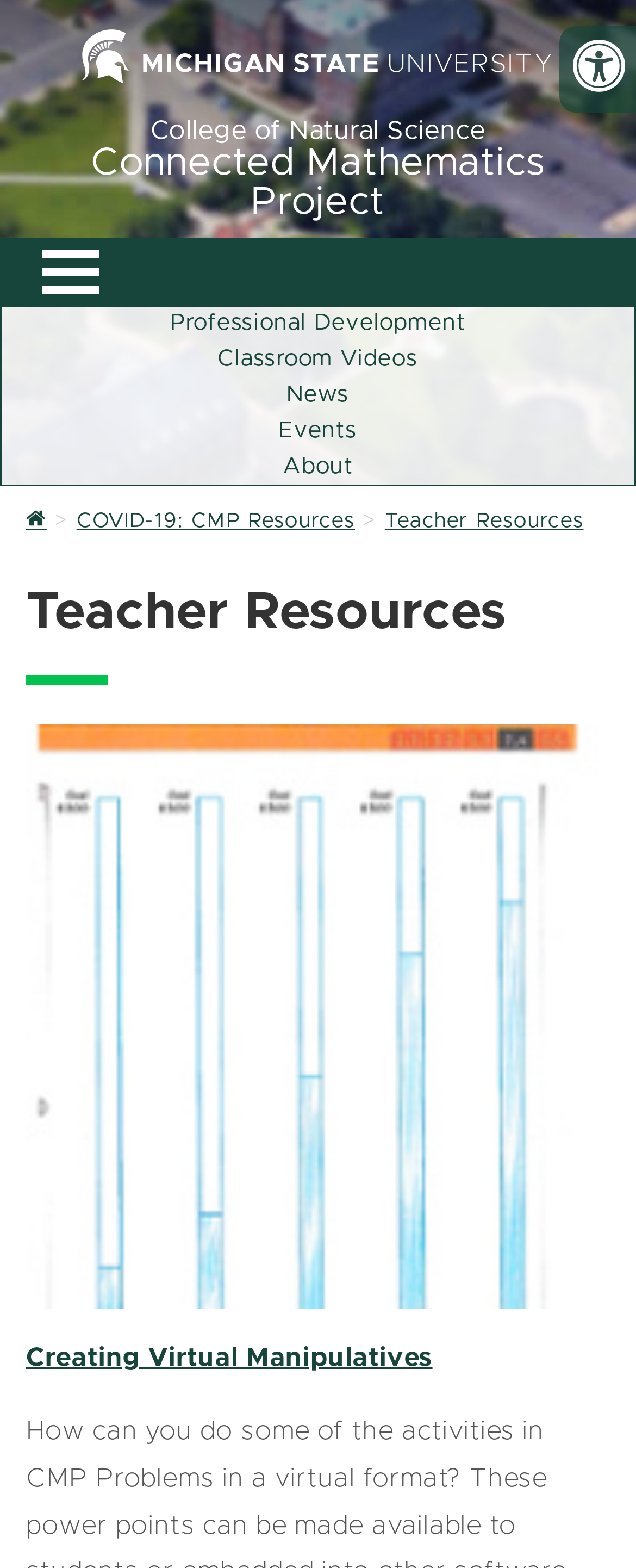What is the purpose of the 'Expand and collapse primary site navigation' button?
Using the visual information, answer the question in a single word or phrase.

To expand or collapse navigation